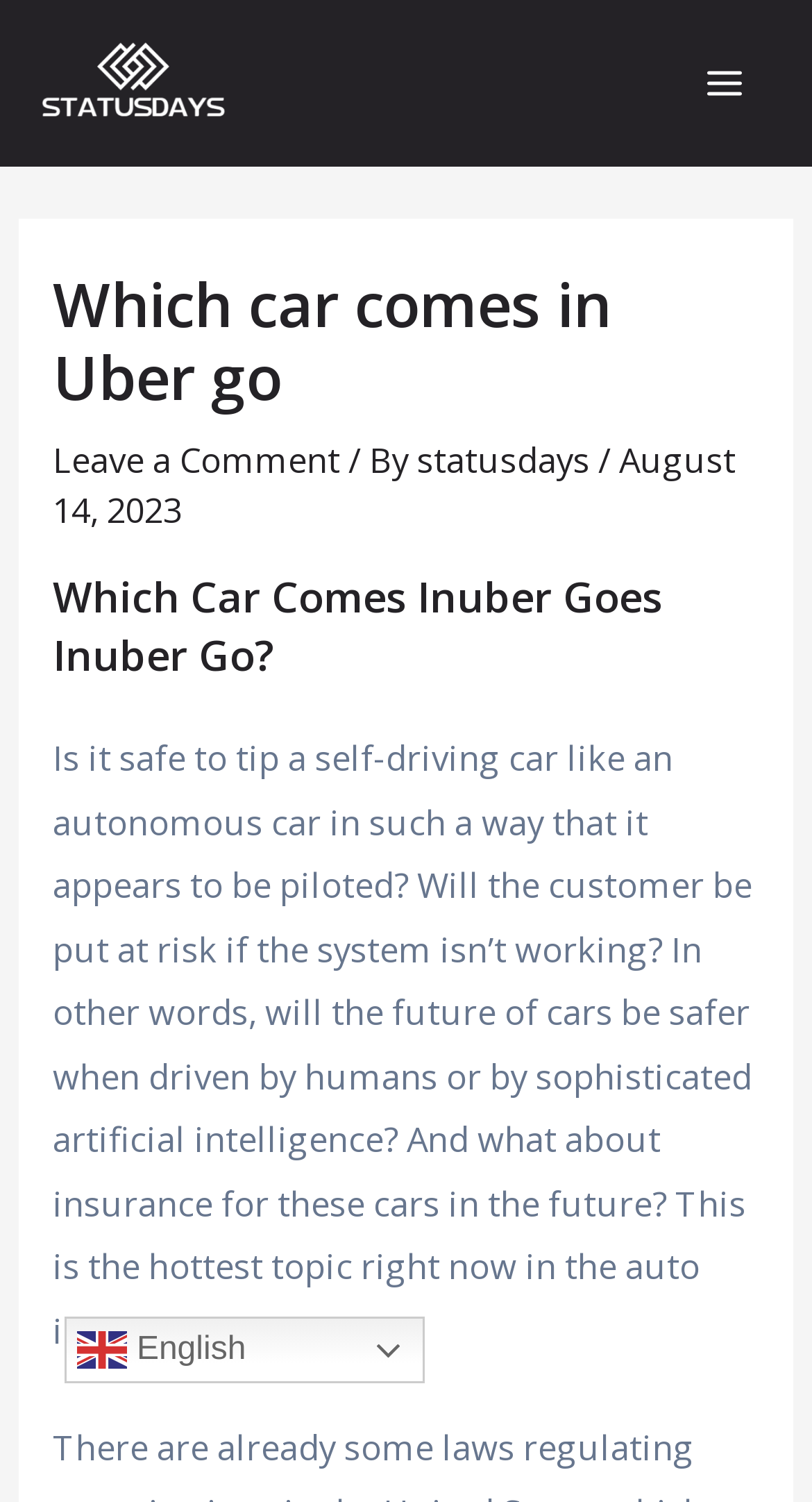Using the provided description Main Menu, find the bounding box coordinates for the UI element. Provide the coordinates in (top-left x, top-left y, bottom-right x, bottom-right y) format, ensuring all values are between 0 and 1.

[0.834, 0.025, 0.949, 0.086]